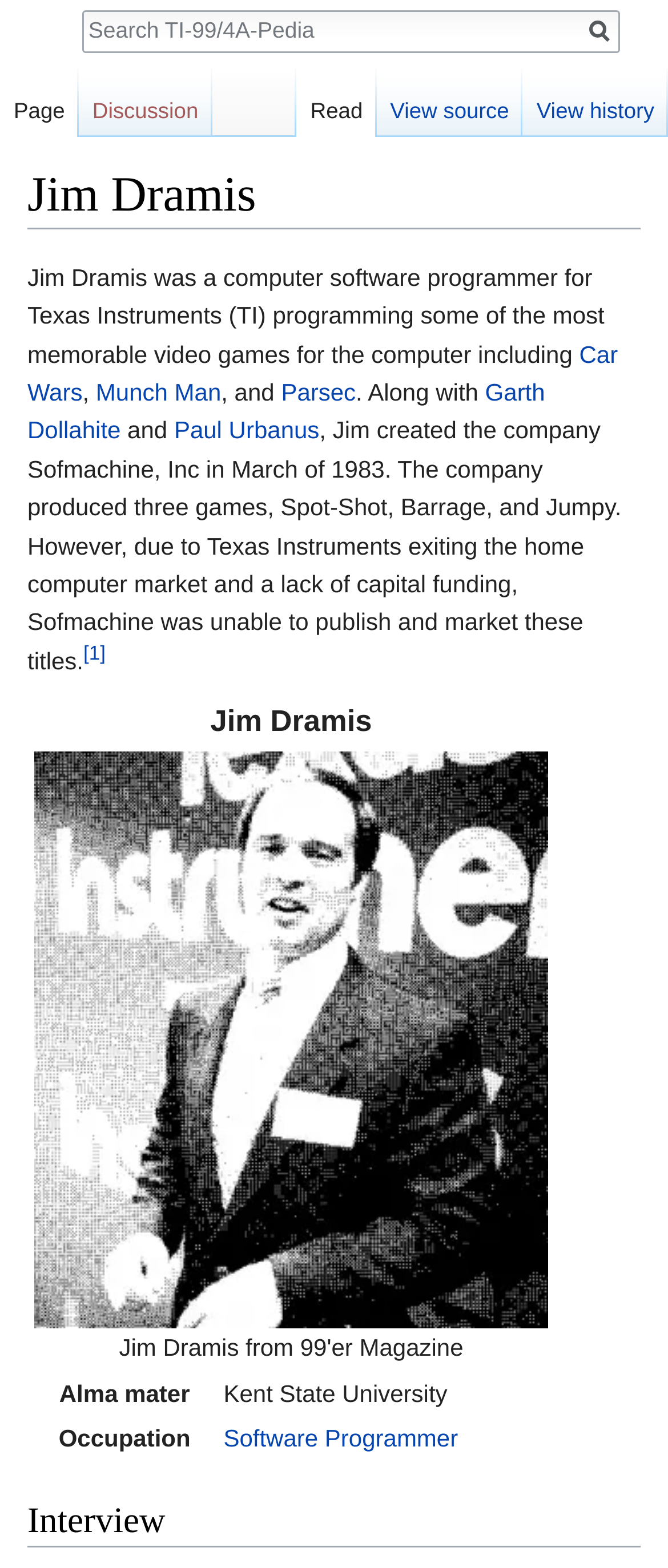Please determine the bounding box coordinates for the UI element described here. Use the format (top-left x, top-left y, bottom-right x, bottom-right y) with values bounded between 0 and 1: Software Programmer

[0.335, 0.908, 0.686, 0.926]